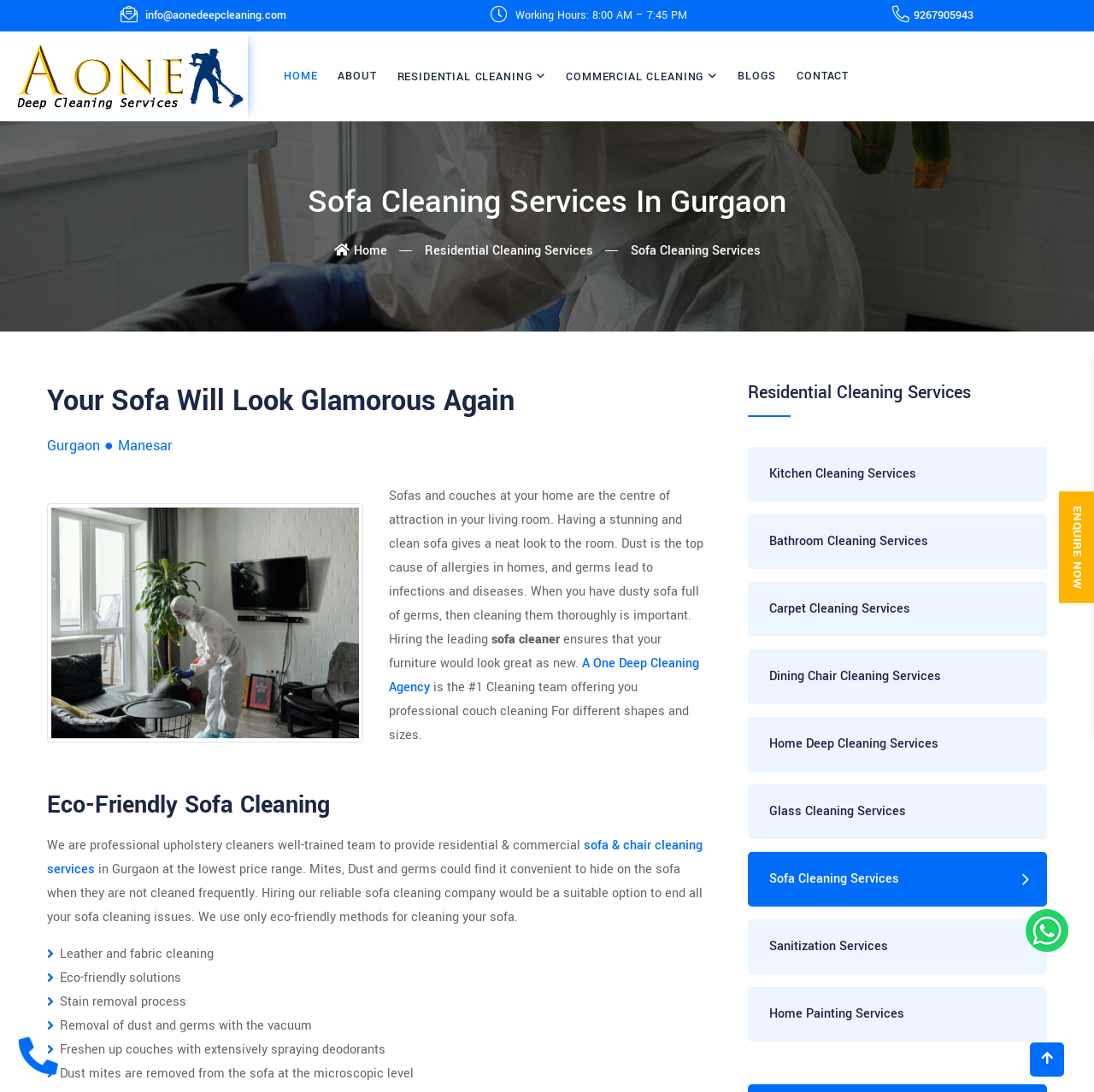Using the information shown in the image, answer the question with as much detail as possible: How can I contact the company for enquiries?

I found the contact options by looking at the bottom section of the webpage, where there is an 'ENQUIRE NOW' button and a whatsapp icon. These options can be used to contact the company for enquiries.